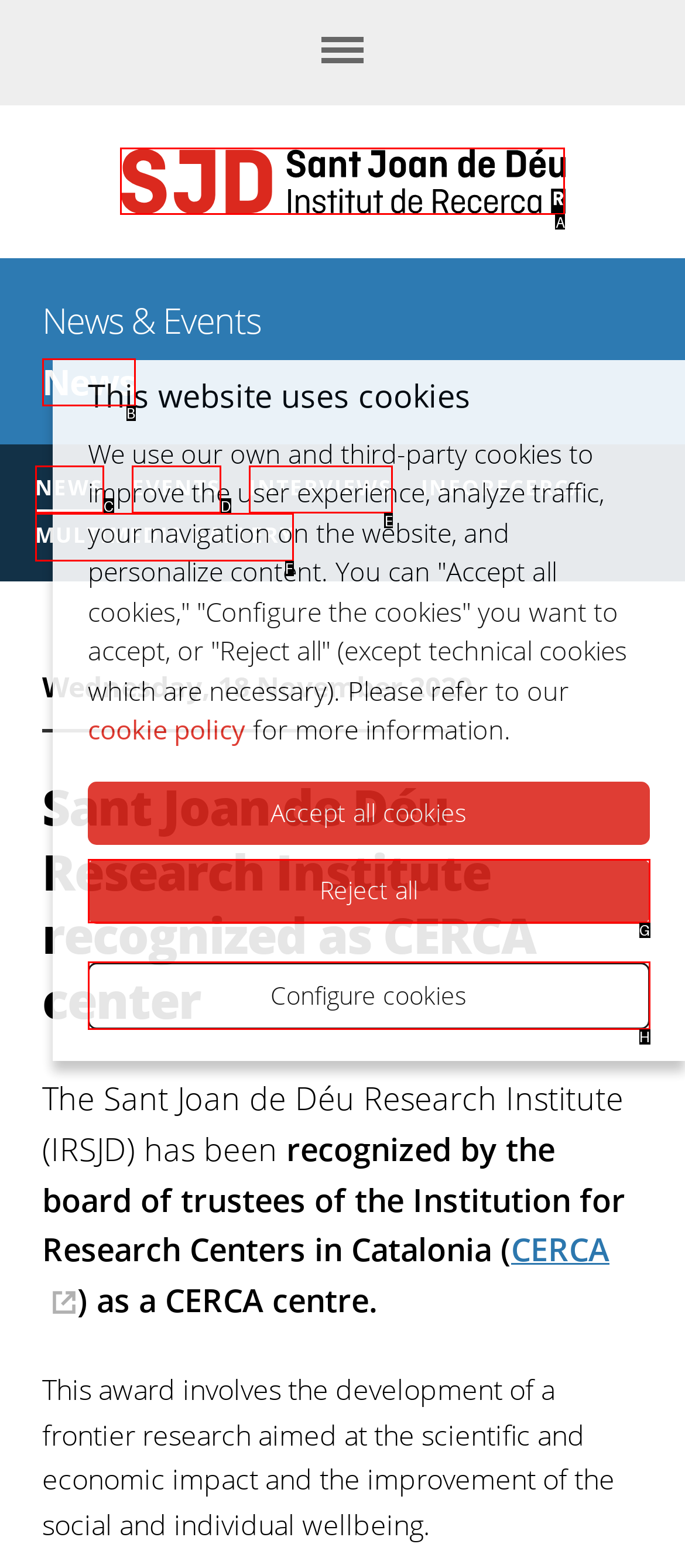Identify the HTML element that matches the description: Reject all. Provide the letter of the correct option from the choices.

G